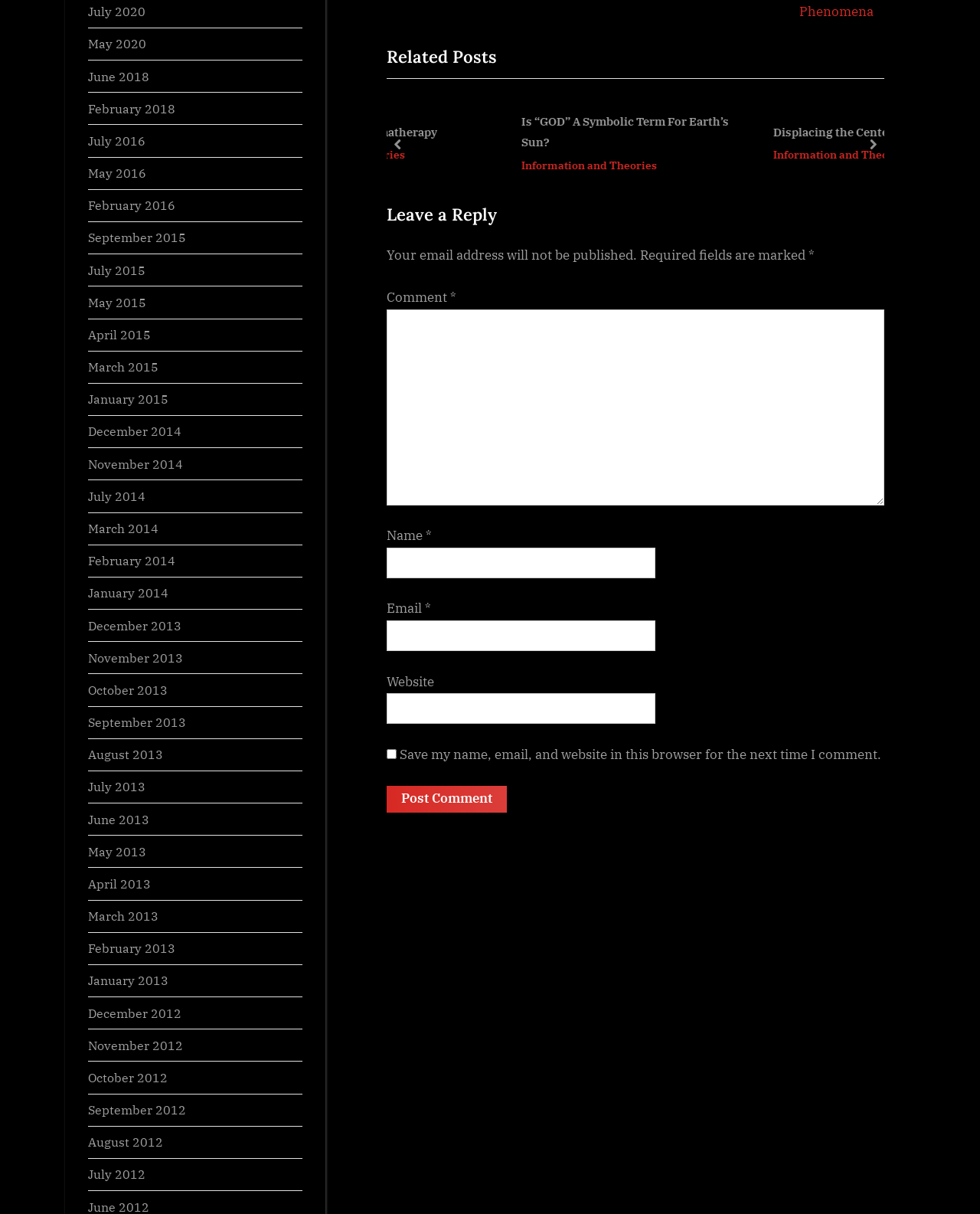Determine the bounding box coordinates of the region that needs to be clicked to achieve the task: "Go to Home".

None